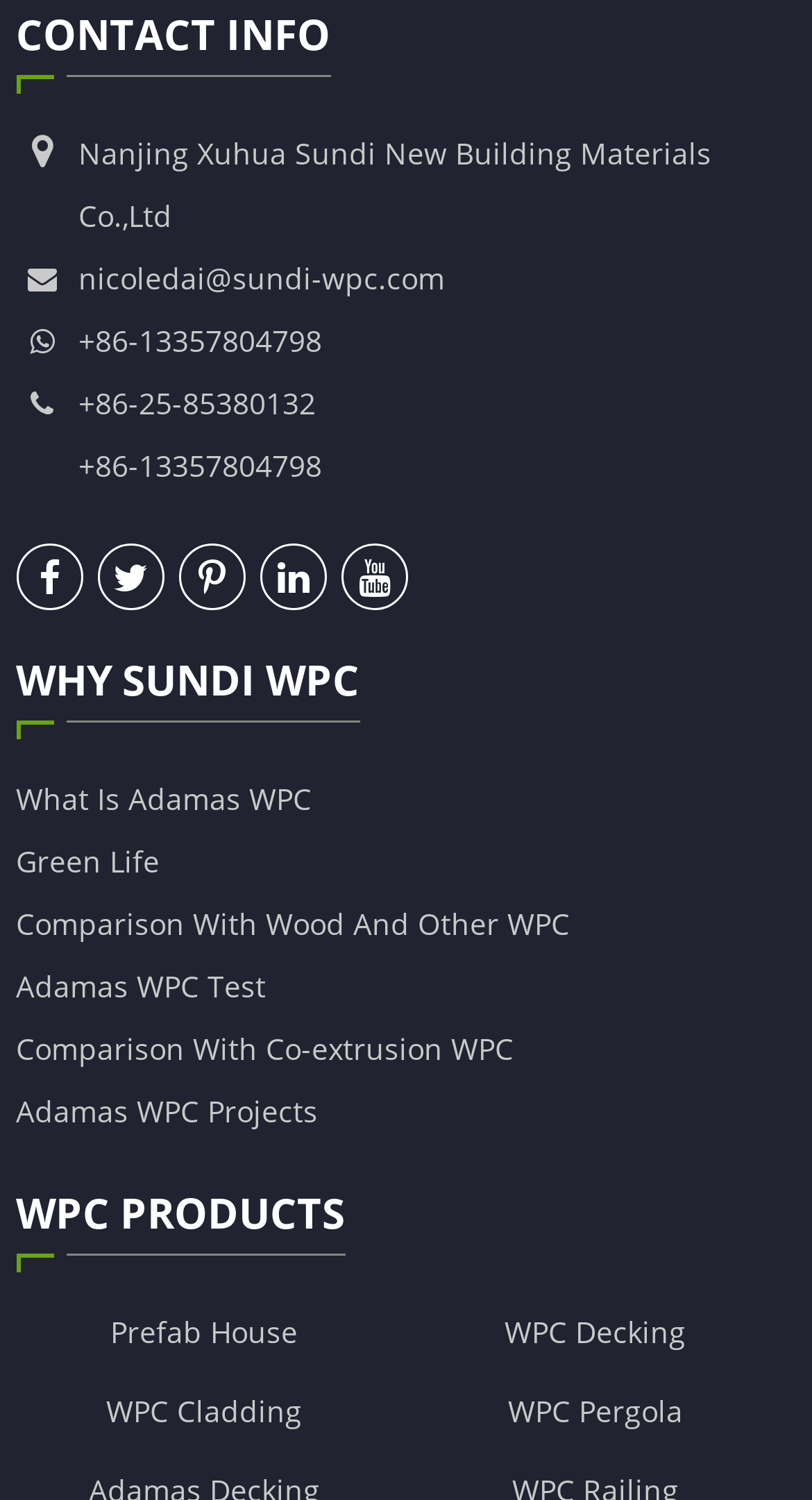Please locate the clickable area by providing the bounding box coordinates to follow this instruction: "Explore WPC products".

[0.02, 0.79, 0.425, 0.837]